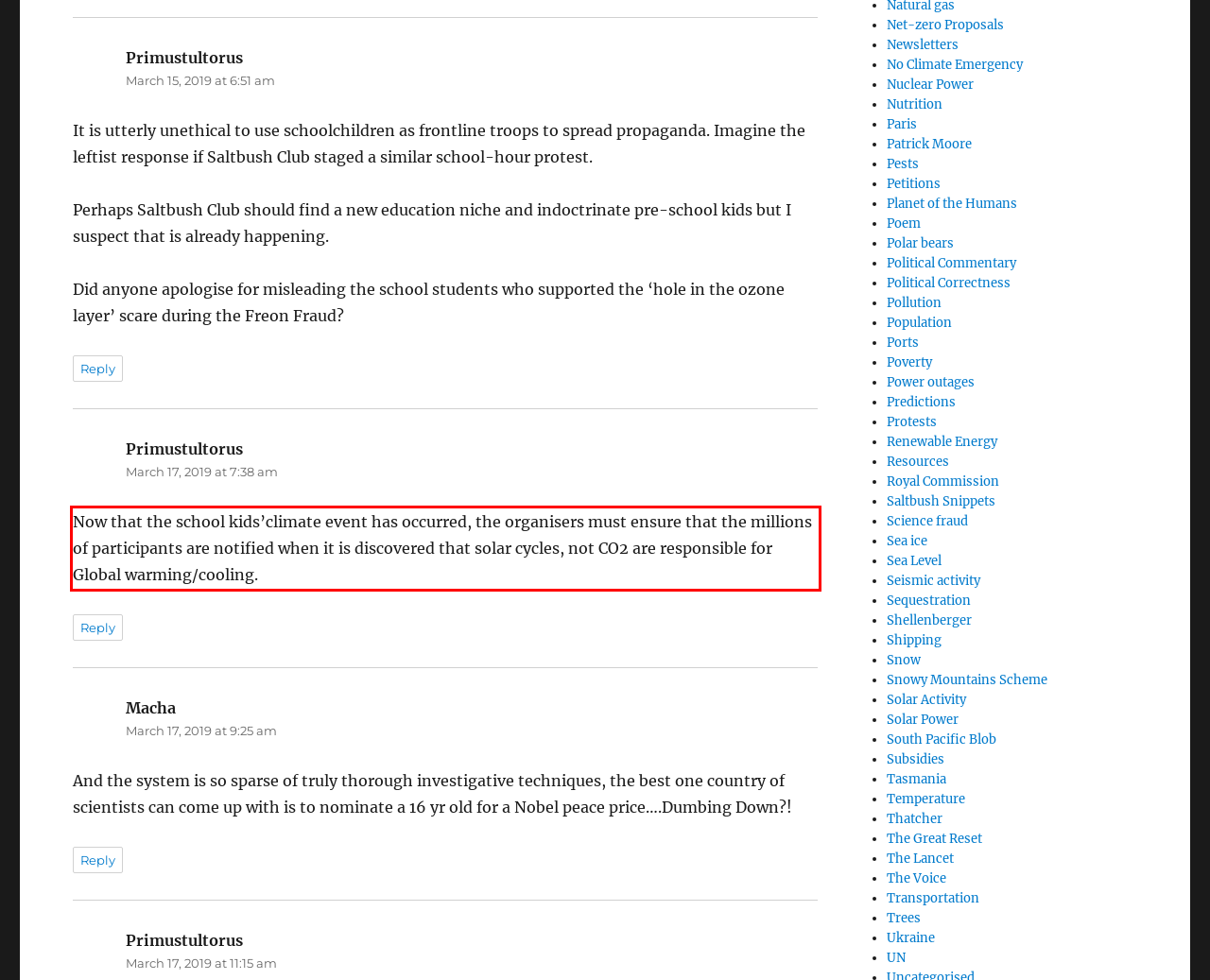Within the screenshot of the webpage, there is a red rectangle. Please recognize and generate the text content inside this red bounding box.

Now that the school kids’climate event has occurred, the organisers must ensure that the millions of participants are notified when it is discovered that solar cycles, not CO2 are responsible for Global warming/cooling.